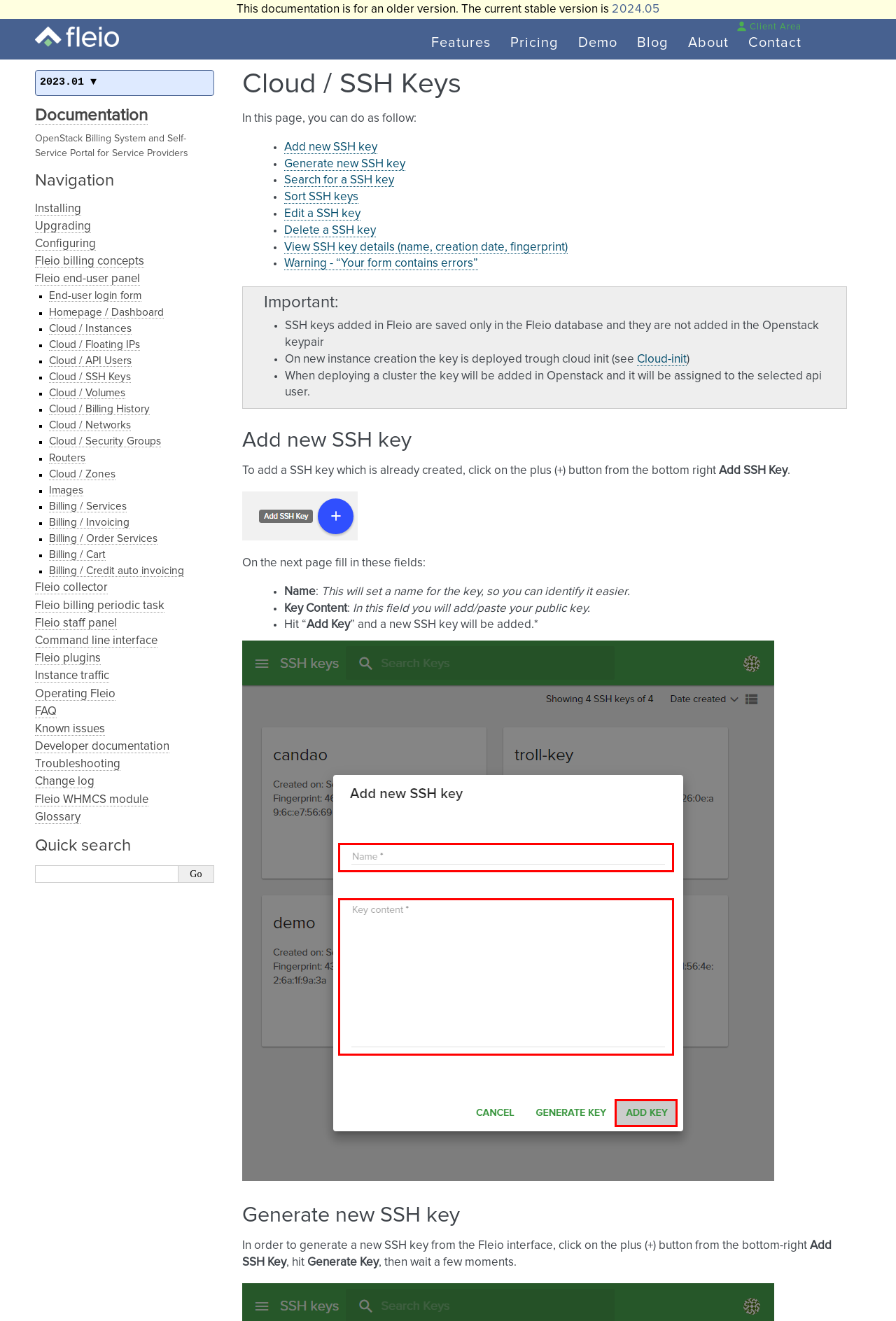Find the bounding box coordinates of the clickable element required to execute the following instruction: "Click on 'Next Post: Dear Disciple: Courage to Go »'". Provide the coordinates as four float numbers between 0 and 1, i.e., [left, top, right, bottom].

None